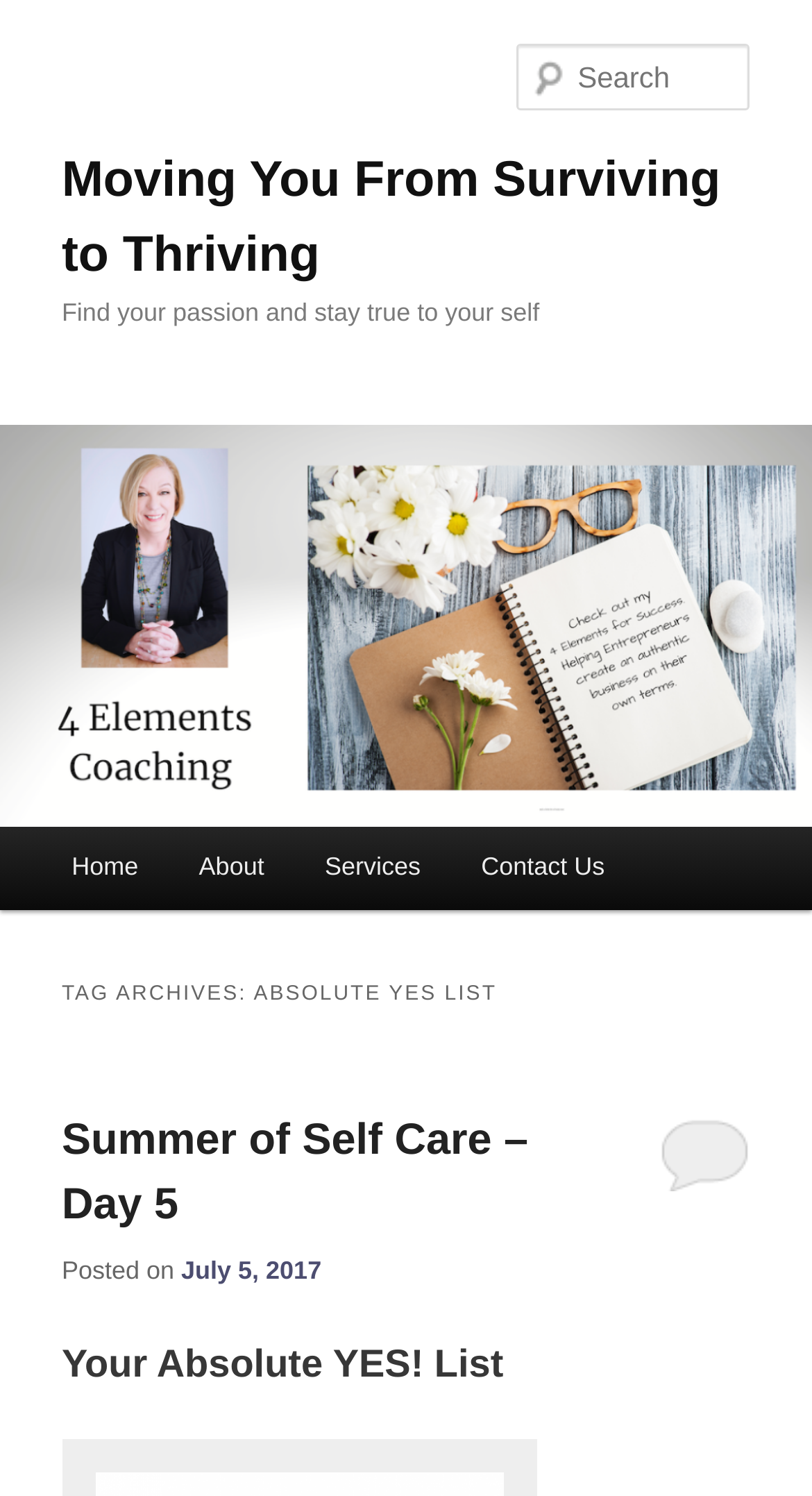Using the given description, provide the bounding box coordinates formatted as (top-left x, top-left y, bottom-right x, bottom-right y), with all values being floating point numbers between 0 and 1. Description: parent_node: Search name="s" placeholder="Search"

[0.637, 0.029, 0.924, 0.074]